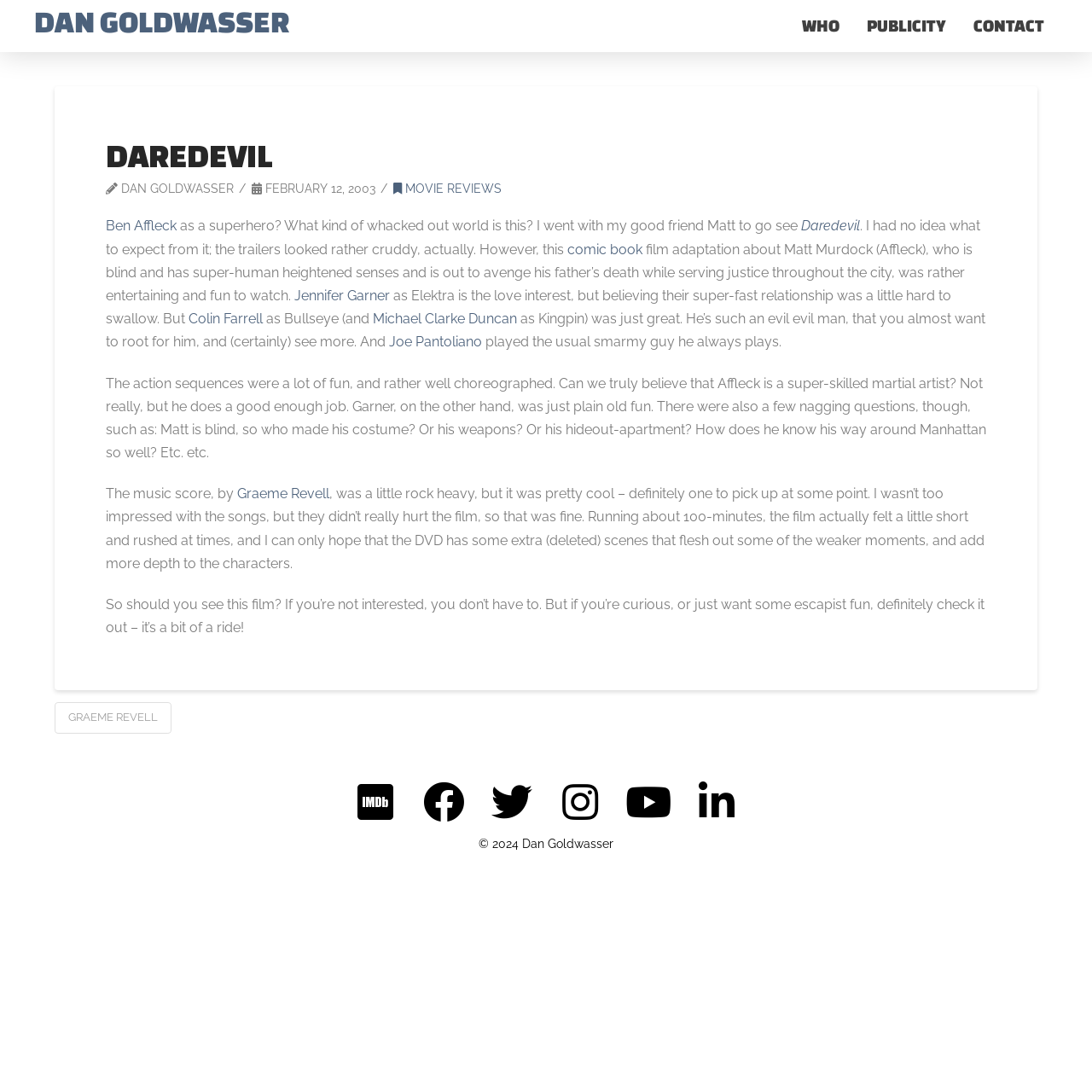Based on what you see in the screenshot, provide a thorough answer to this question: What is the duration of the movie?

The answer can be found in the article text, where it says 'Running about 100-minutes, the film actually felt a little short and rushed at times...'. This indicates that the duration of the movie is approximately 100 minutes.